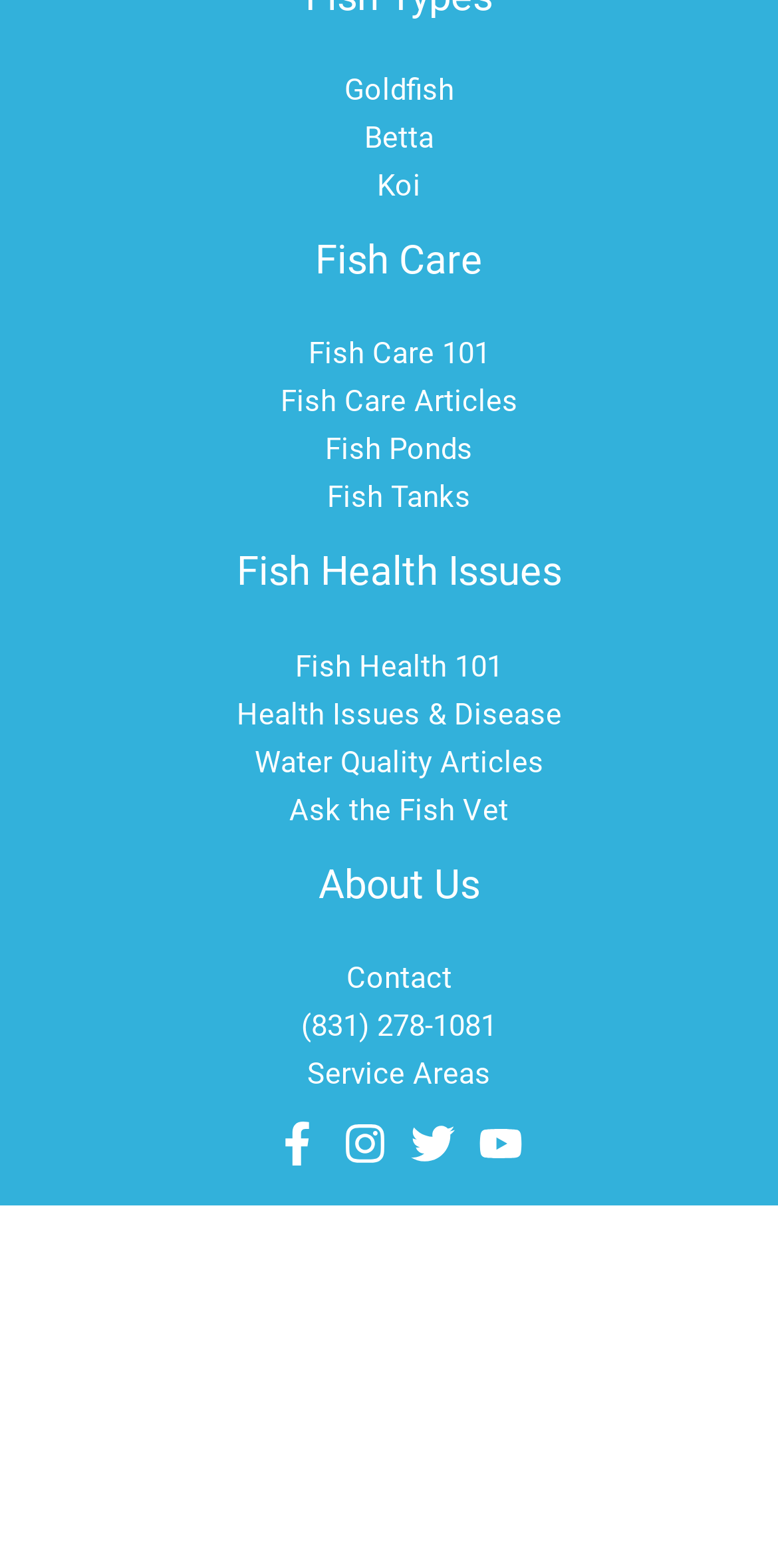Find the bounding box coordinates of the clickable area that will achieve the following instruction: "Contact us".

[0.445, 0.612, 0.581, 0.635]